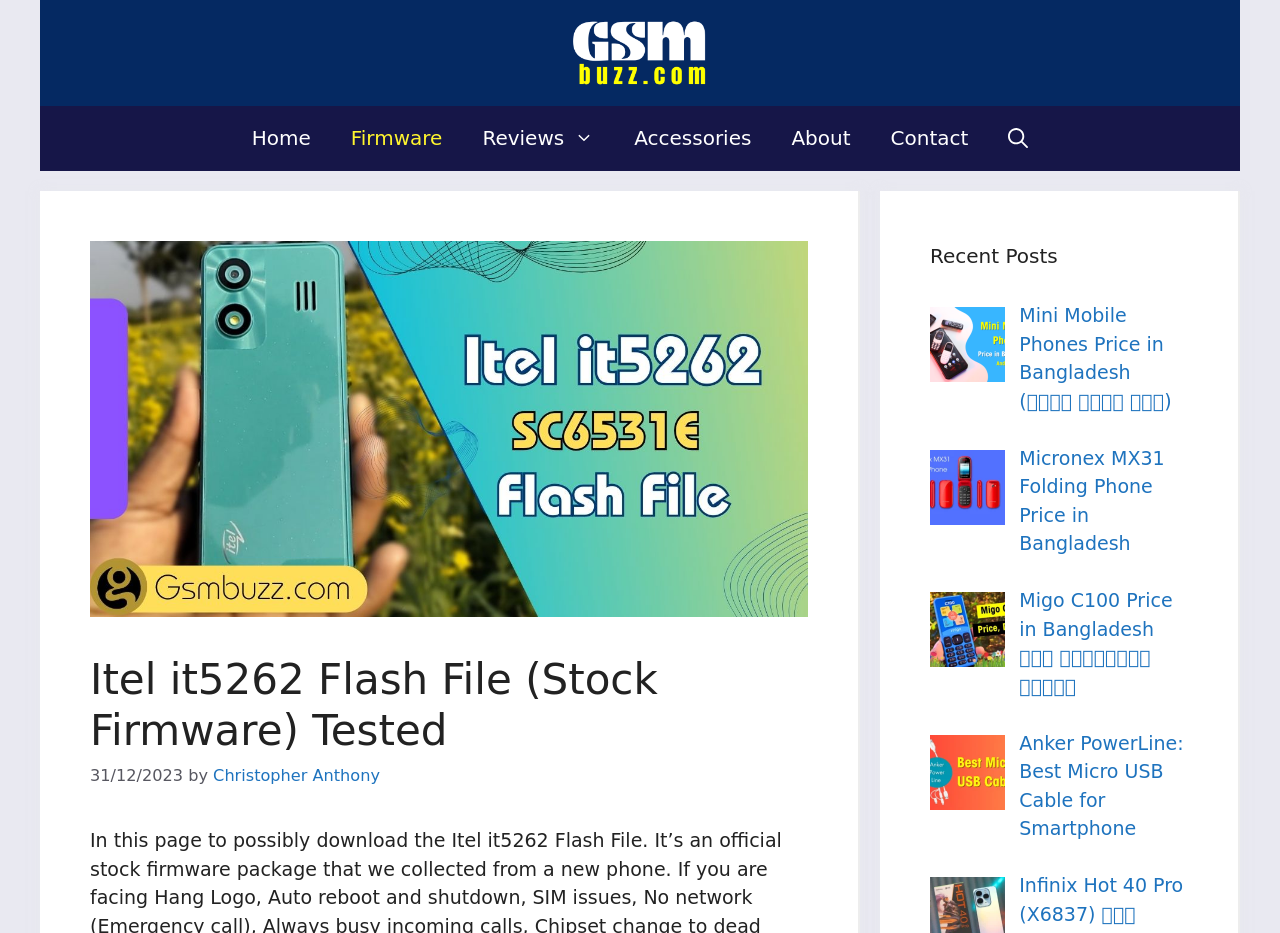How many navigation links are there?
Please give a detailed and elaborate answer to the question.

I counted the number of link elements under the navigation element, which are 'Home', 'Firmware', 'Reviews', 'Accessories', 'About', and 'Contact'.